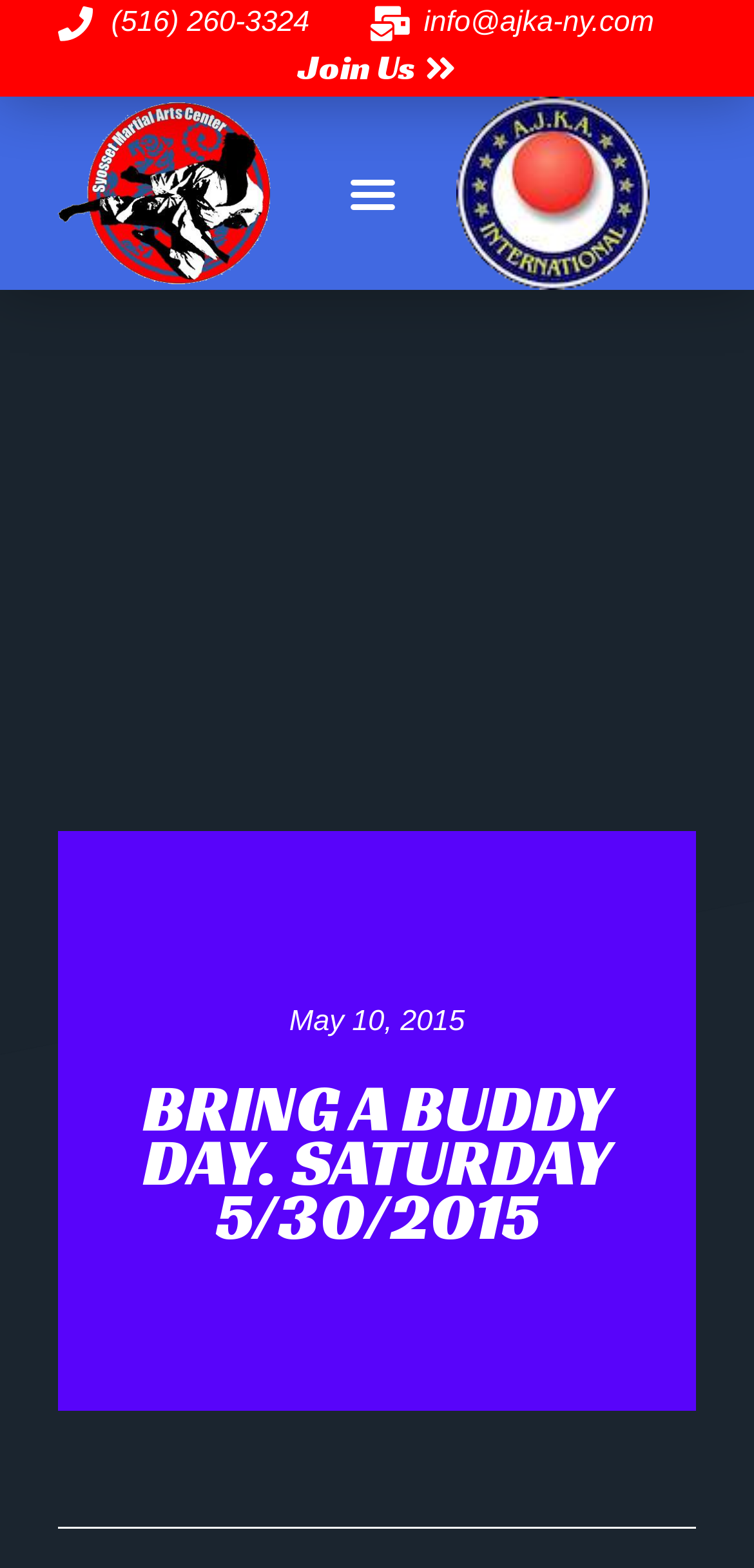Use the information in the screenshot to answer the question comprehensively: What is the date of the event?

I found the date of the event by looking at the heading element 'BRING A BUDDY DAY. SATURDAY 5/30/2015' which explicitly mentions the date of the event.